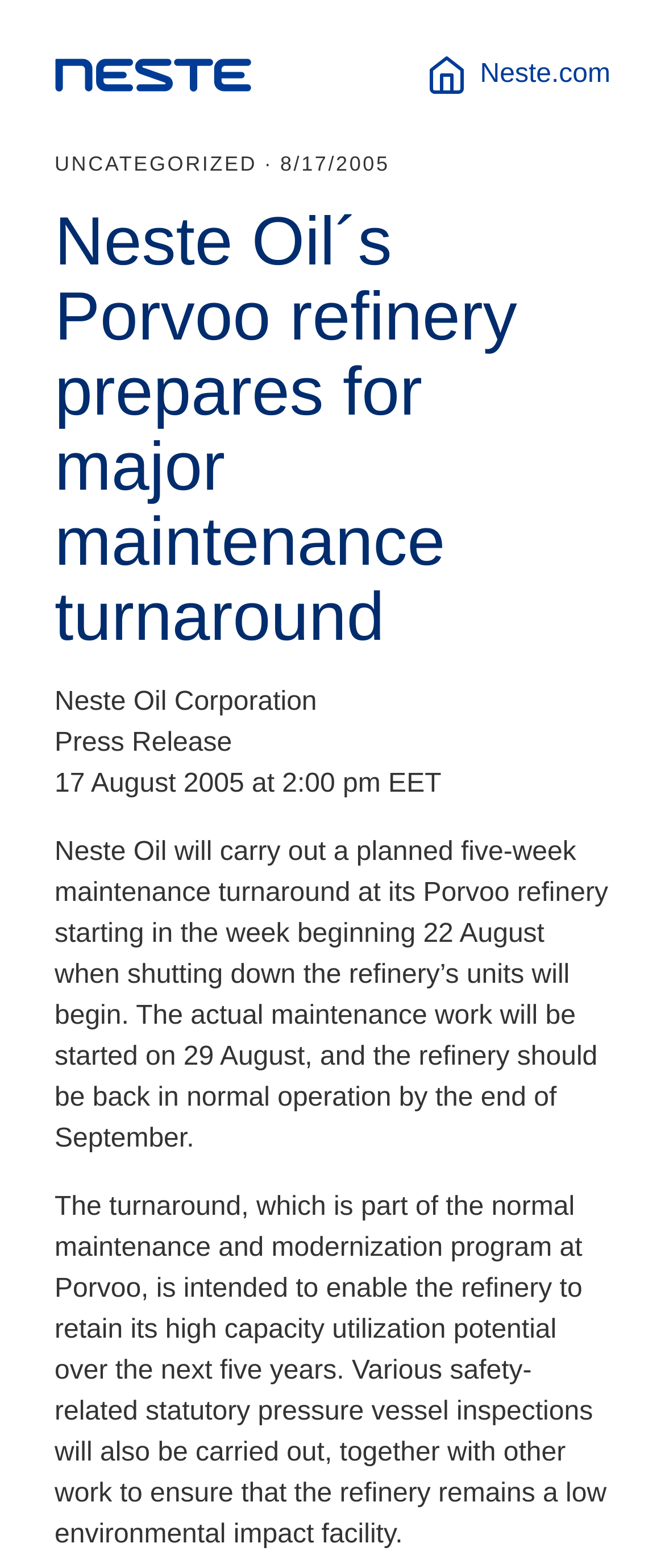Detail the various sections and features of the webpage.

The webpage appears to be a press release from Neste Oil Corporation, dated August 17, 2005. At the top left of the page, there are two links: "Neste home" and "Neste.com". Below these links, there is a static text "UNCATEGORIZED · 8/17/2005" followed by a heading that reads "Neste Oil´s Porvoo refinery prepares for major maintenance turnaround". This heading spans almost the entire width of the page.

Underneath the heading, there are several blocks of static text. The first block reads "Neste Oil Corporation" and is positioned near the top left of the page. The next block, "Press Release", is located directly below it. The third block, "17 August 2005 at 2:00 pm EET", is positioned slightly below the second block.

The main content of the press release is divided into two paragraphs. The first paragraph explains that Neste Oil will carry out a planned five-week maintenance turnaround at its Porvoo refinery, starting in the week beginning August 22. The second paragraph provides more details about the turnaround, including its purpose and the work that will be carried out.

Overall, the webpage has a simple layout with a clear hierarchy of information, making it easy to read and understand.